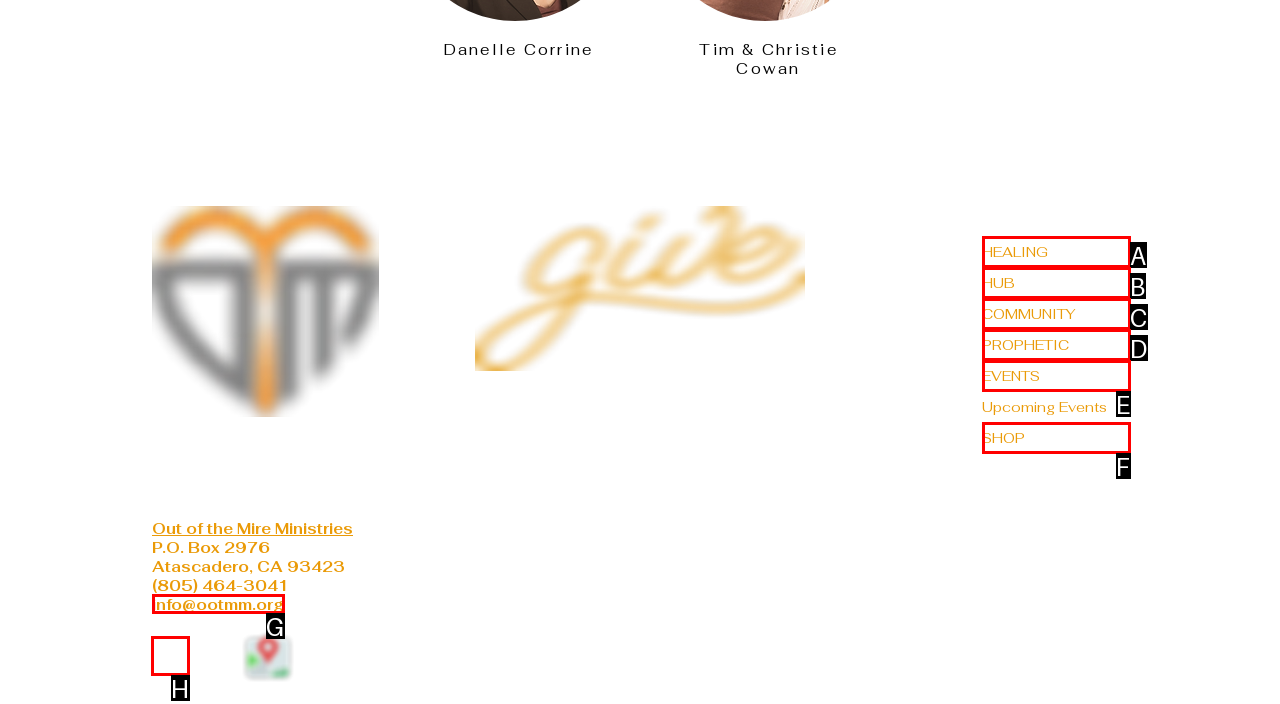Indicate the UI element to click to perform the task: Register an account. Reply with the letter corresponding to the chosen element.

None